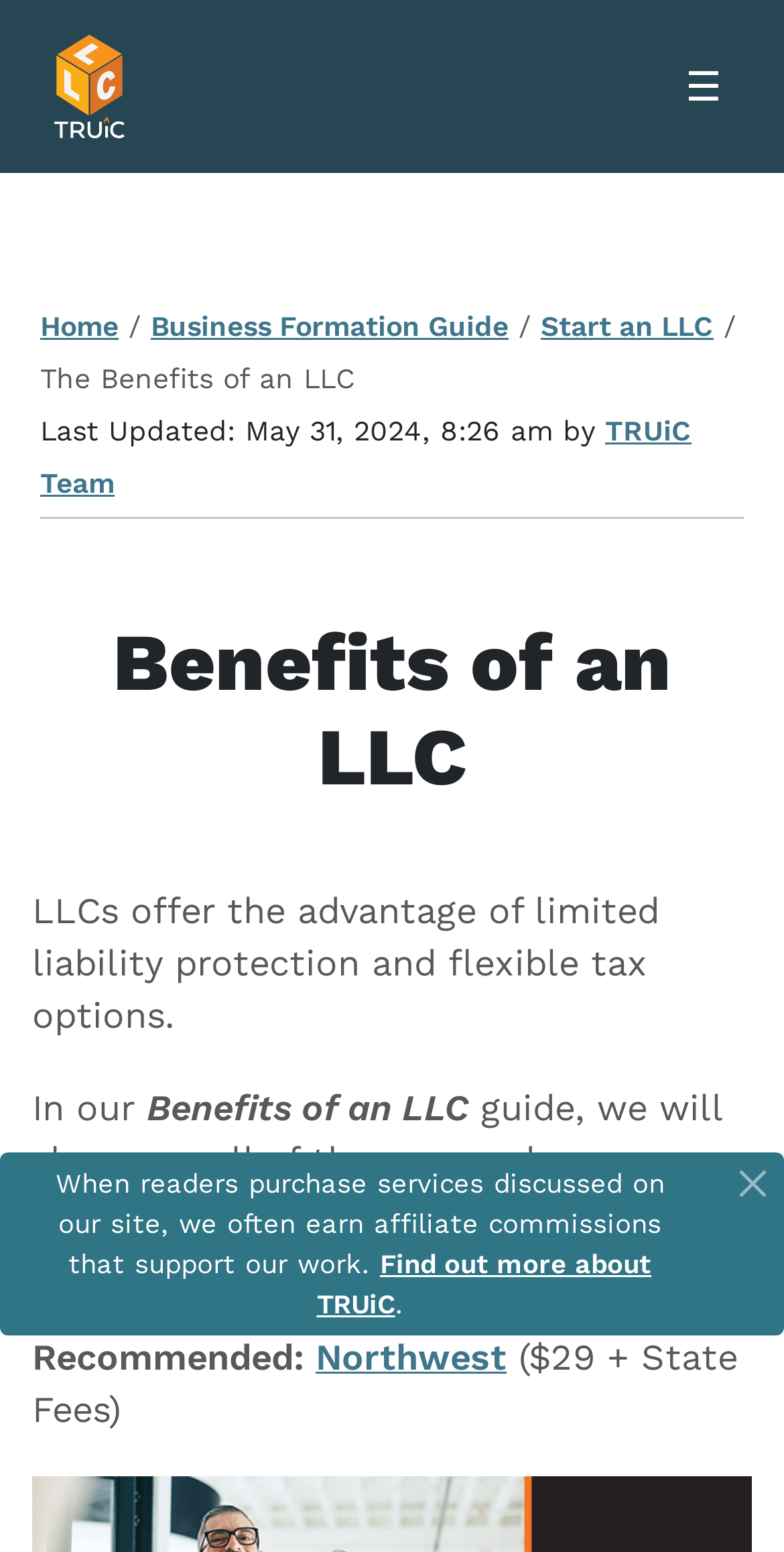Reply to the question with a single word or phrase:
Who last updated the webpage?

TRUiC Team